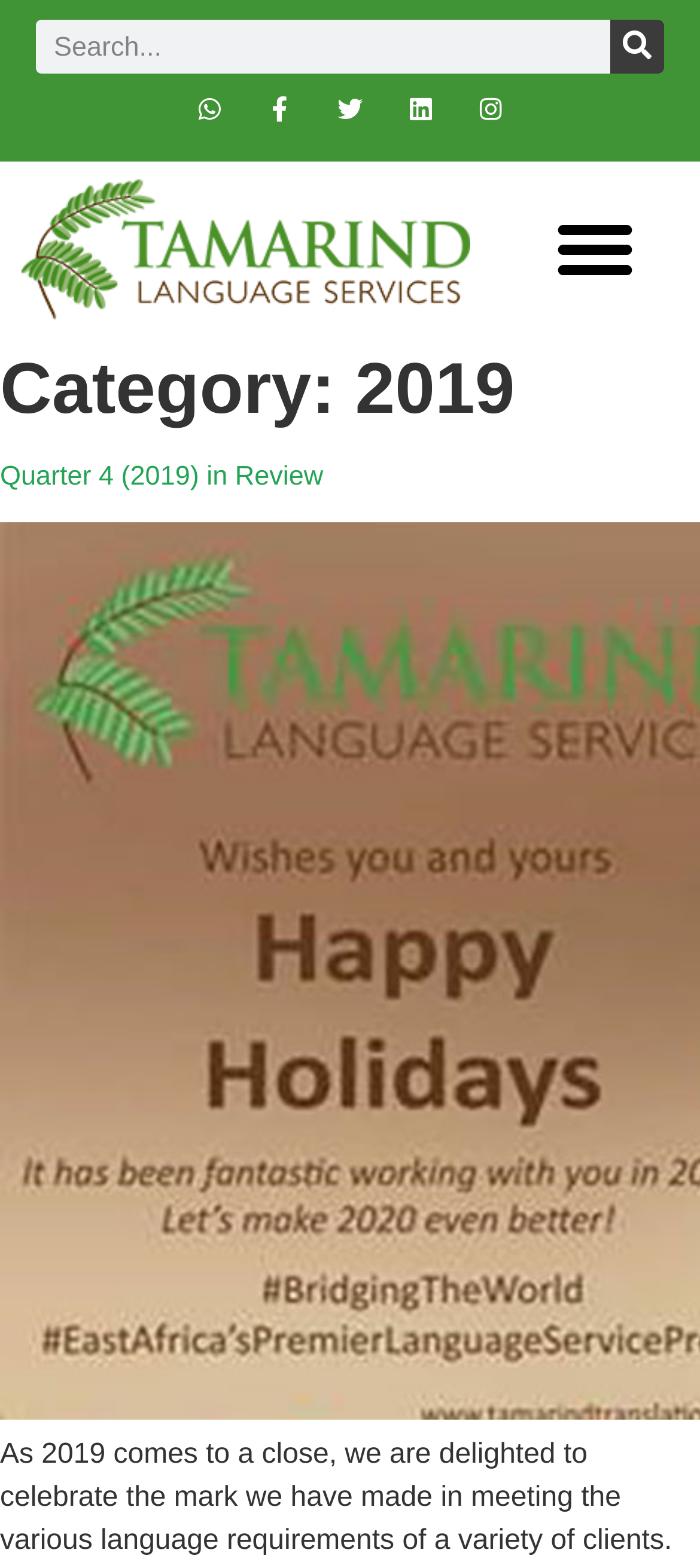Provide a brief response to the question using a single word or phrase: 
What is the category of the current page?

2019